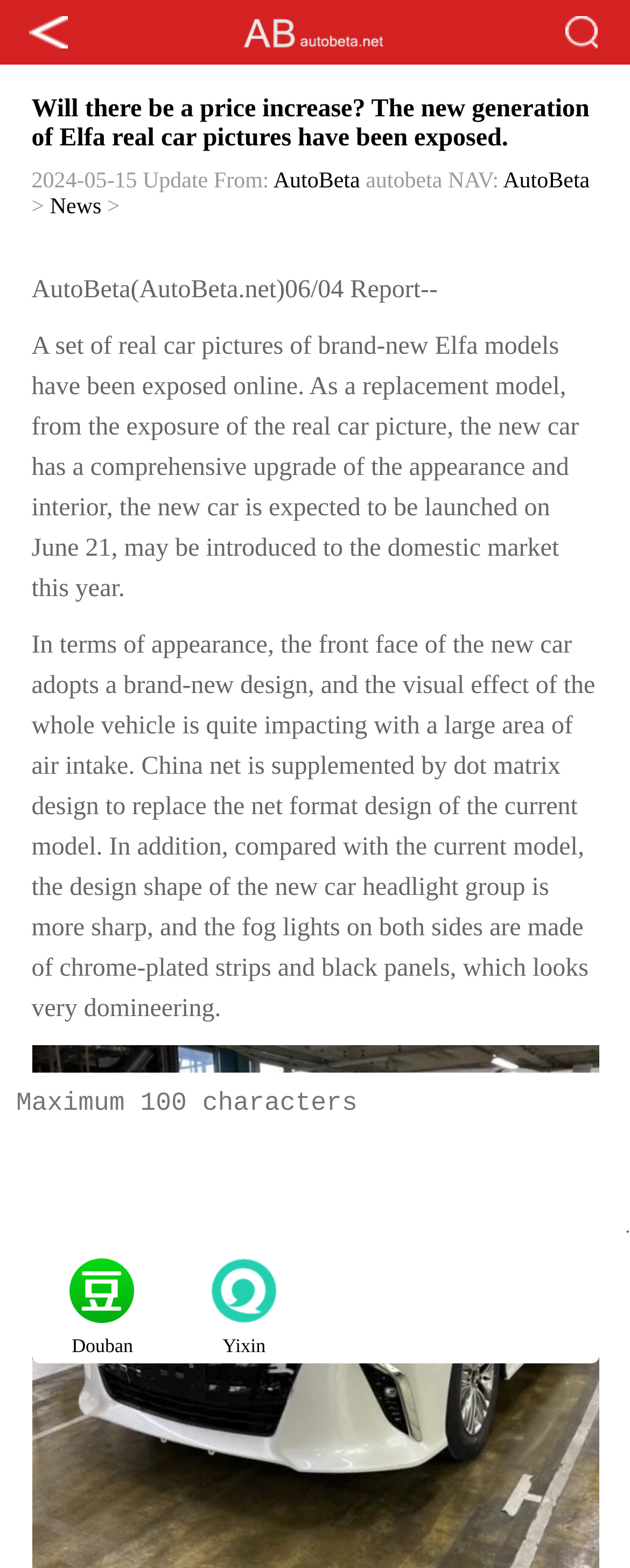What is the name of the website? Please answer the question using a single word or phrase based on the image.

AutoBeta